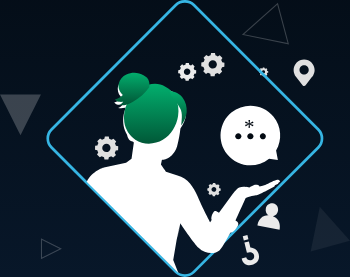Provide an in-depth description of all elements within the image.

The image showcases a stylized figure of a person, depicted in silhouette with a distinct green hairstyle, suggesting engagement or interaction. The figure is positioned within a diamond-shaped border and is illustrated holding an expressive hand open, indicating a gesture of communication or service. Above the hand, a speech bubble emerges, featuring three dots, symbolizing a conversation or inquiry in progress.

Surrounding the main figure are various icons, such as gears representing operations or processes, and additional symbols hinting at user interaction and connectivity, like a location pin and representative silhouettes. This design conveys themes of assistance and technological engagement, possibly highlighting exceptional services provided at the Devi Ahilyabai Holkar Airport, focusing on enhancing user experience through effective communication and operational efficiency.